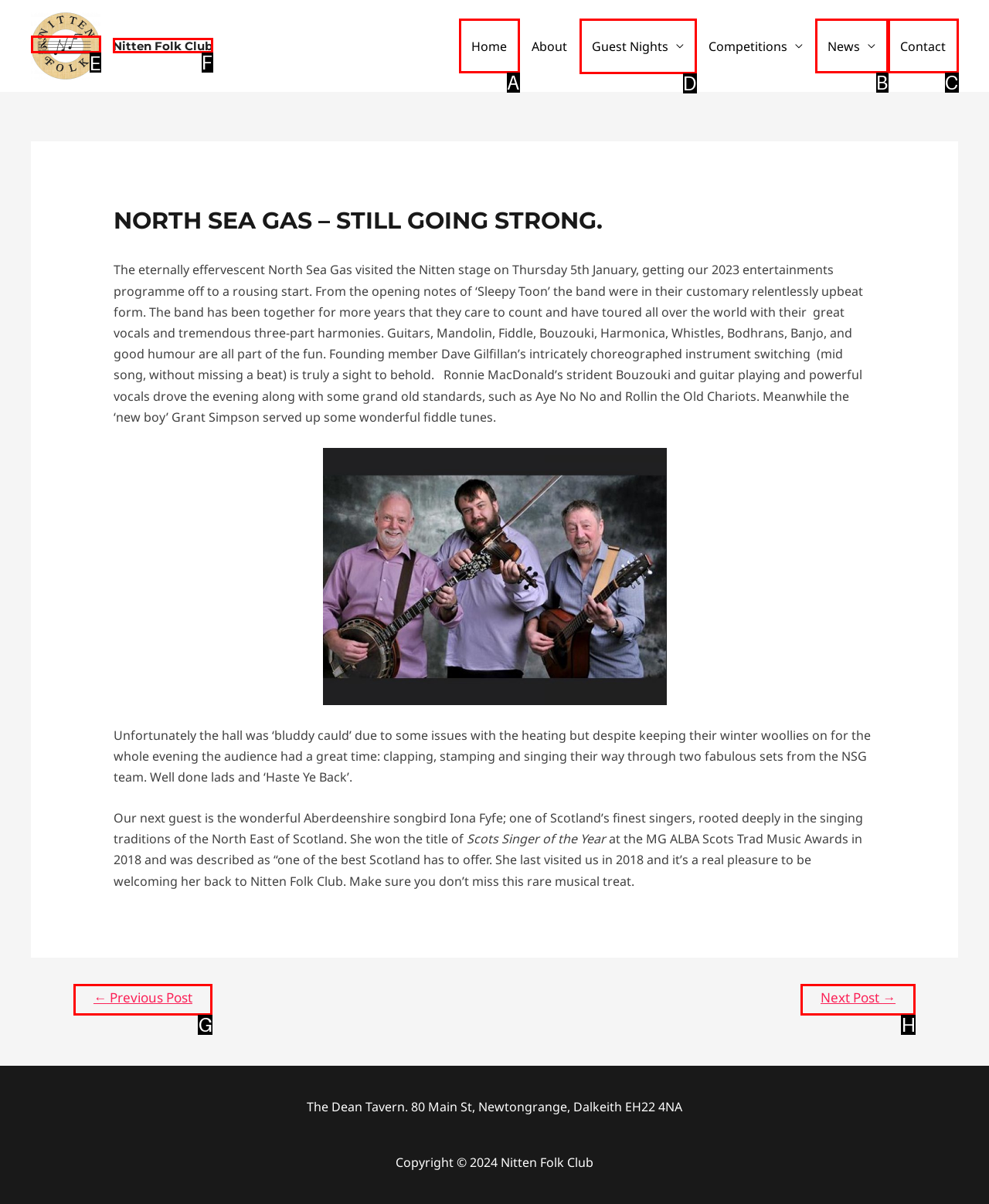Specify which element within the red bounding boxes should be clicked for this task: View the 'Guest Nights' page Respond with the letter of the correct option.

D